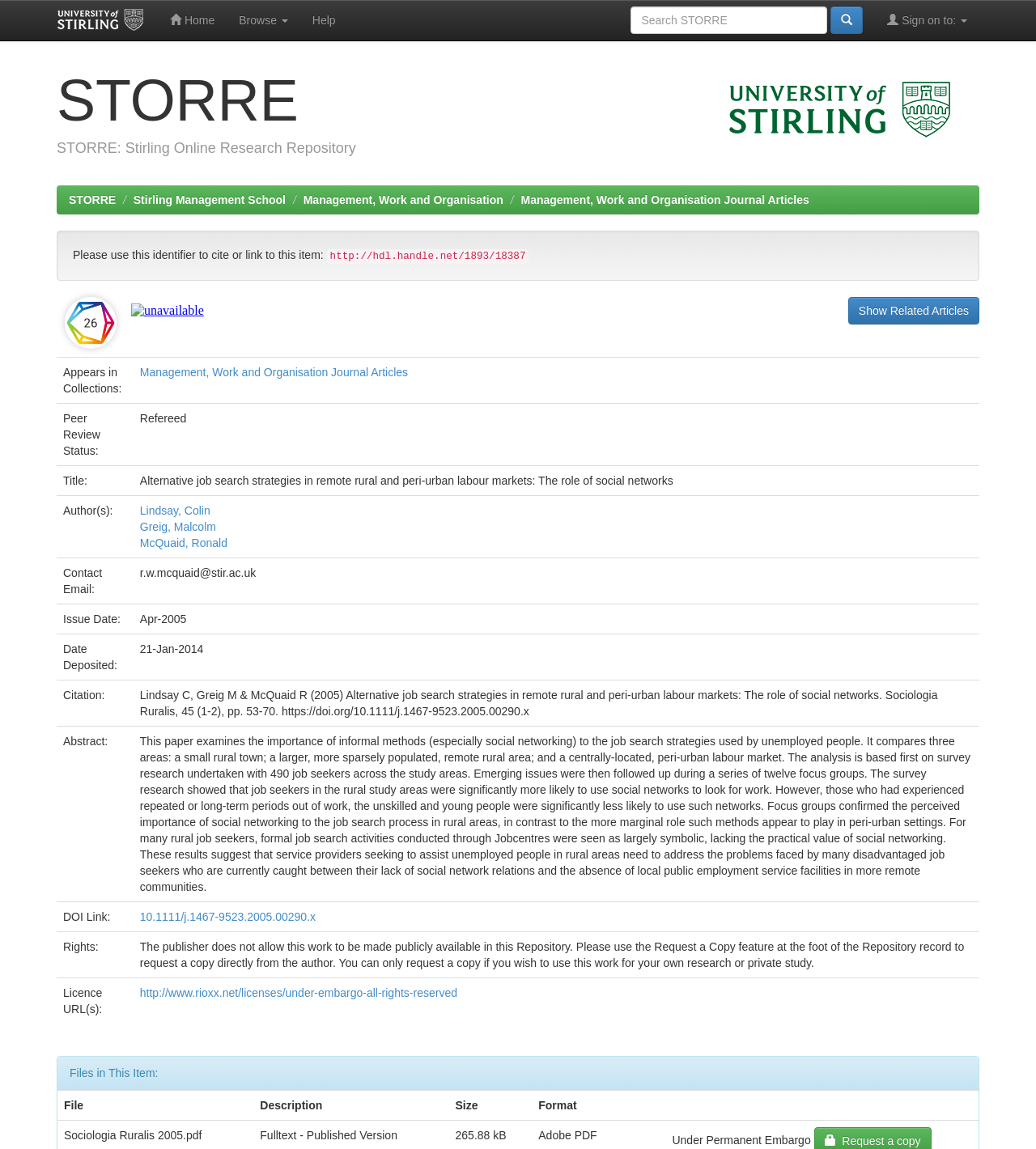Can you determine the bounding box coordinates of the area that needs to be clicked to fulfill the following instruction: "Click on next carousel page"?

None